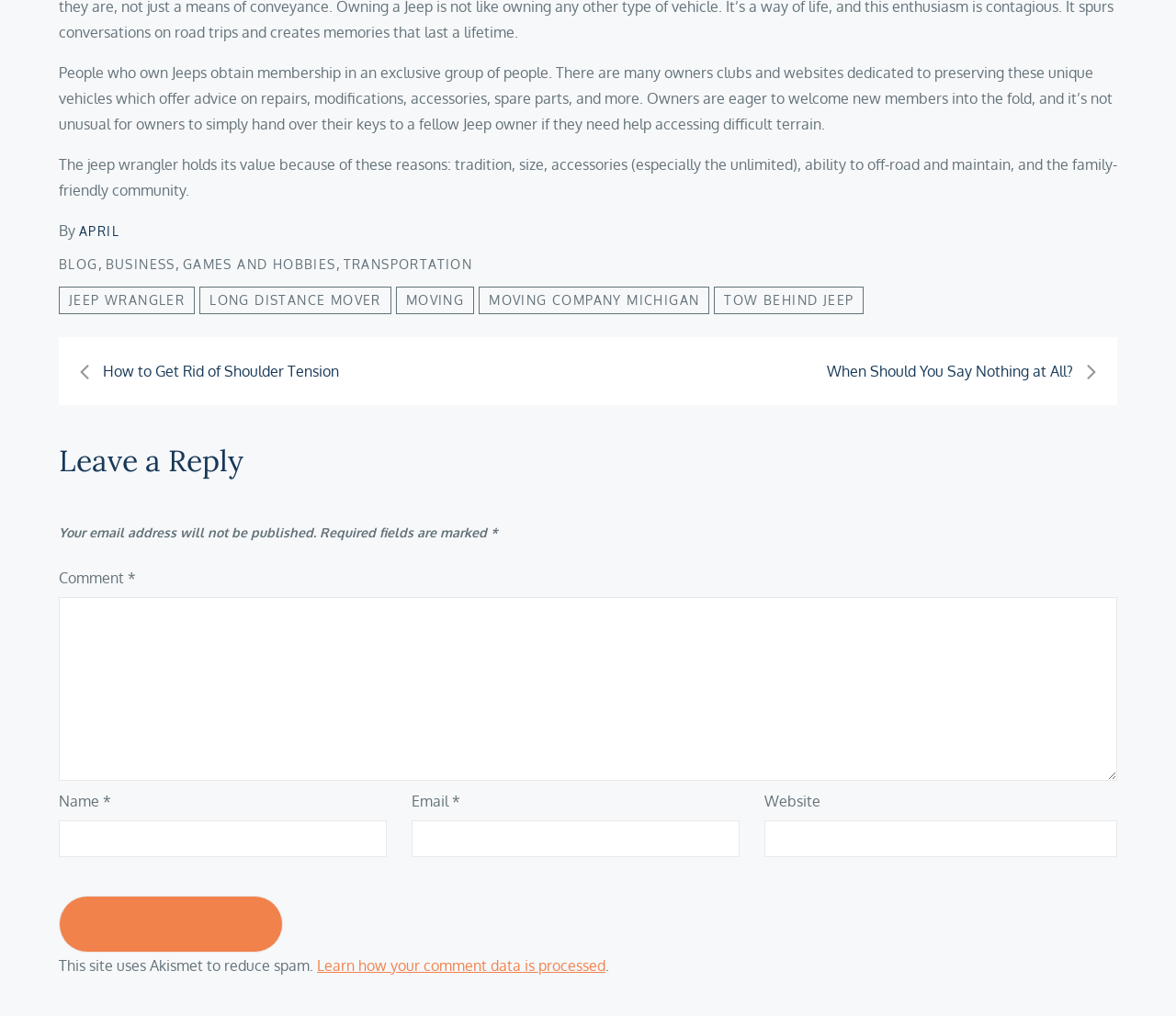Please indicate the bounding box coordinates of the element's region to be clicked to achieve the instruction: "Click on Post Comment". Provide the coordinates as four float numbers between 0 and 1, i.e., [left, top, right, bottom].

[0.05, 0.881, 0.24, 0.937]